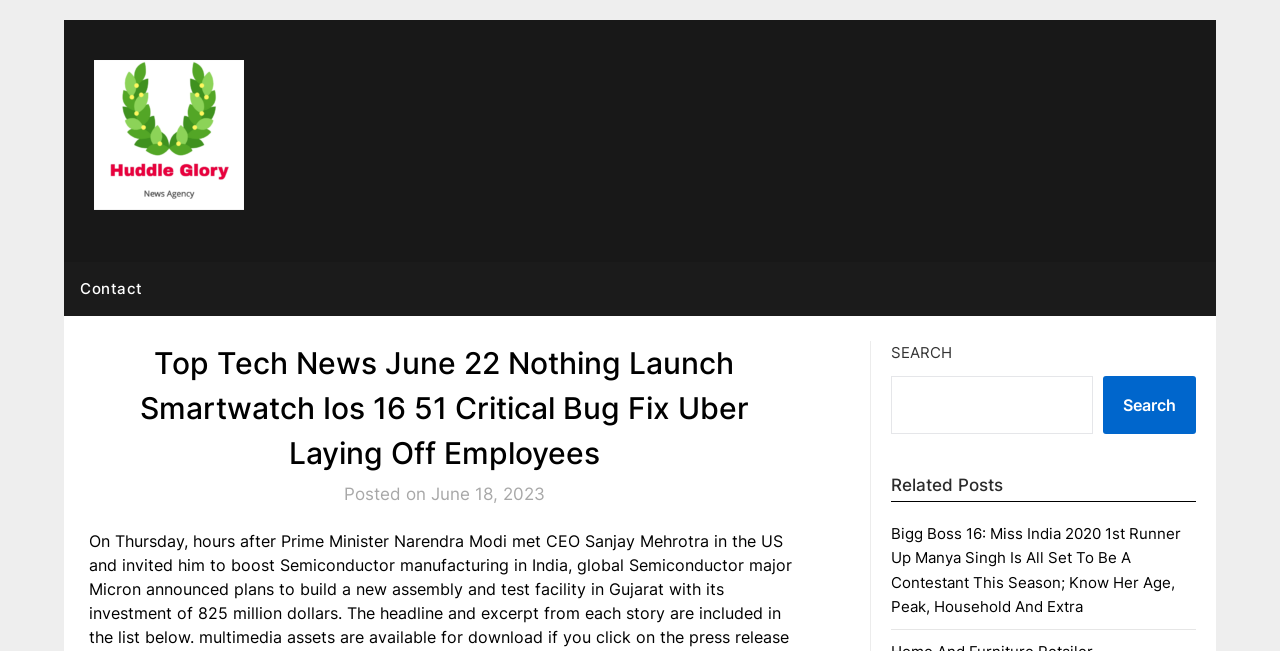What is the date of the latest article?
Refer to the image and give a detailed answer to the query.

I found the date of the latest article by looking at the 'Posted on' section, which is located below the main heading. The date is 'June 18, 2023'.